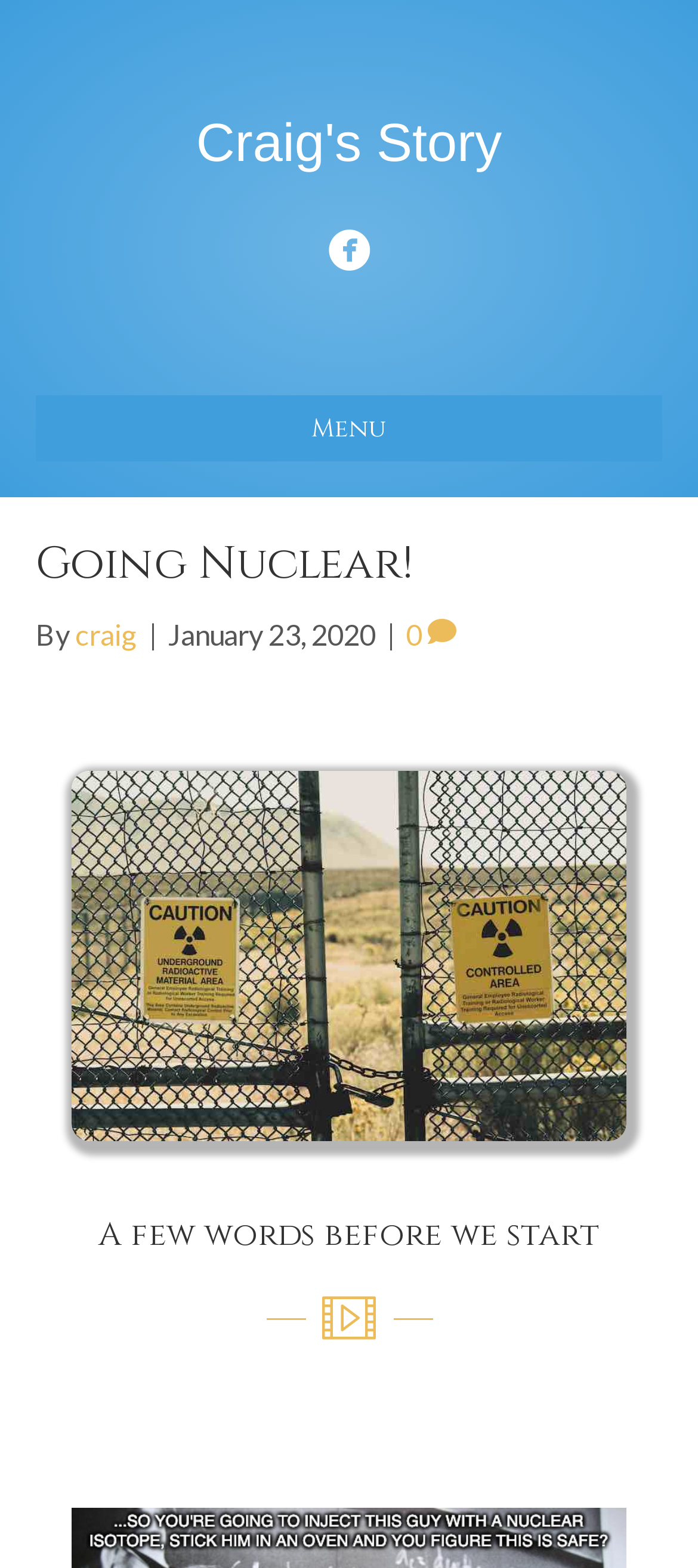Respond concisely with one word or phrase to the following query:
What is the date mentioned?

January 23, 2020